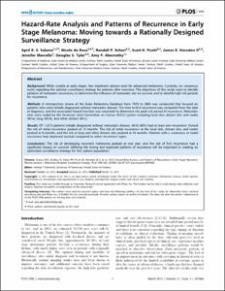Answer the following query concisely with a single word or phrase:
Who are the authors of the publication?

April K.S. Salama and colleagues